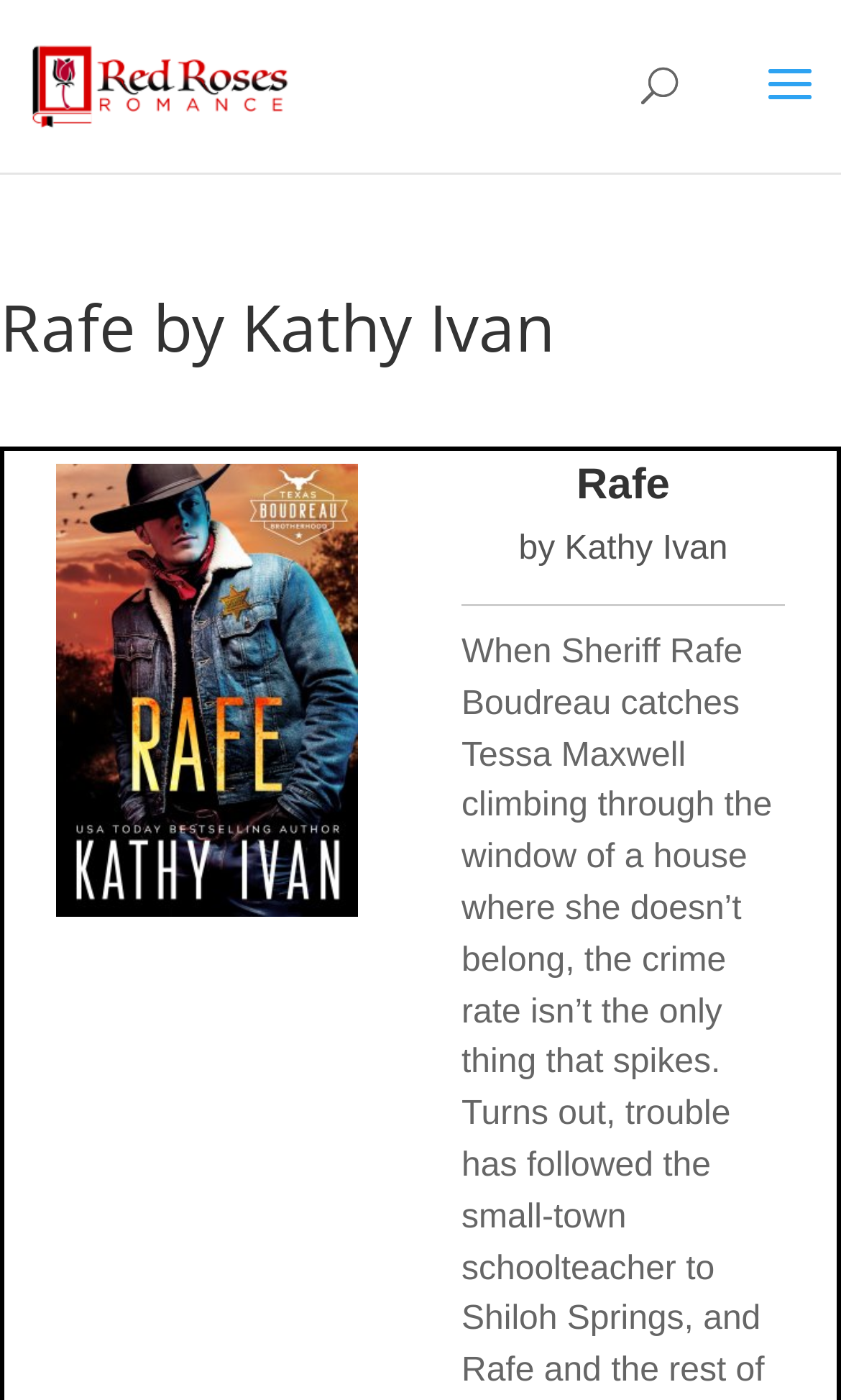Is there a search function on the website?
Please use the image to deliver a detailed and complete answer.

There is a search element on the page, which is an empty string, indicating that it is a search bar. This suggests that the website has a search function that allows users to search for content.